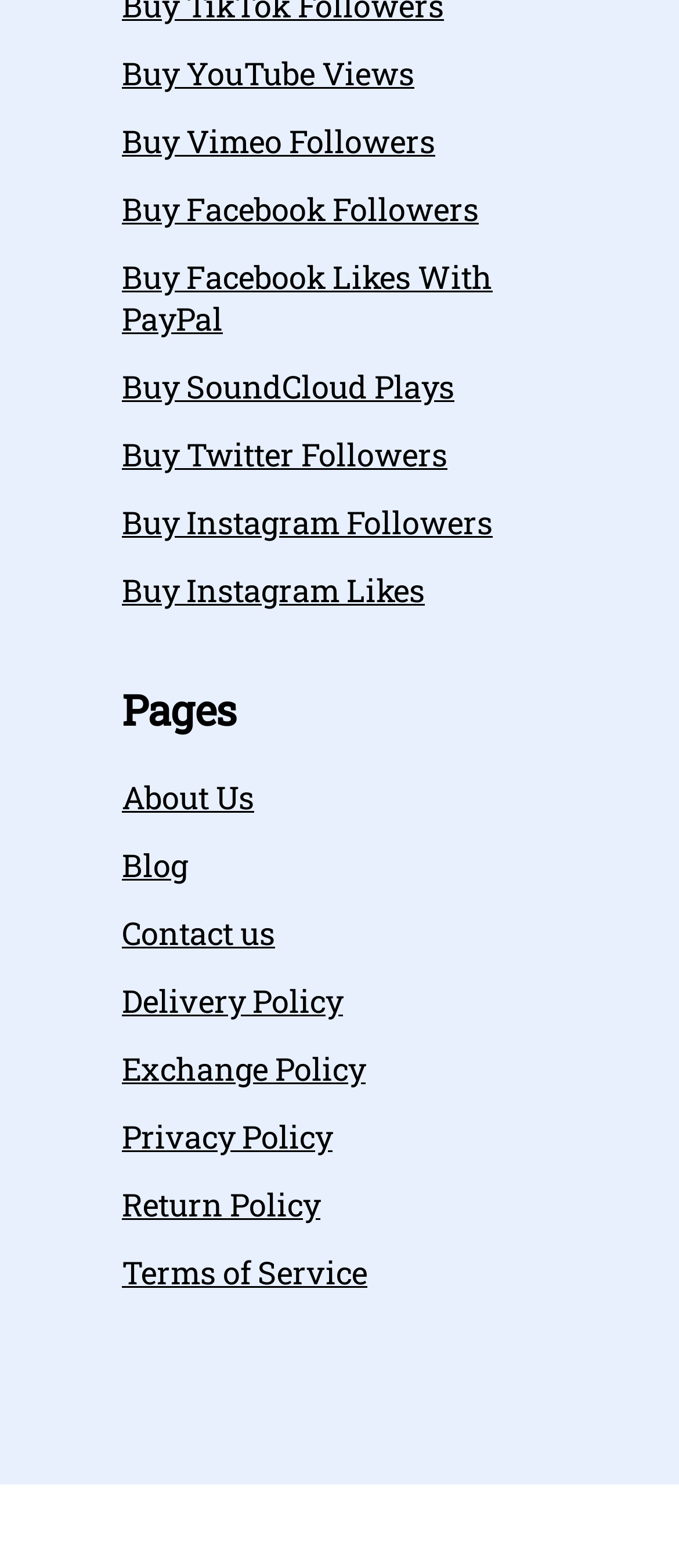Can you give a detailed response to the following question using the information from the image? How many links are there in the webpage?

I can count the number of links on the webpage, including the links to buy followers or likes on social media platforms, and the links to different policies, which totals 16 links.